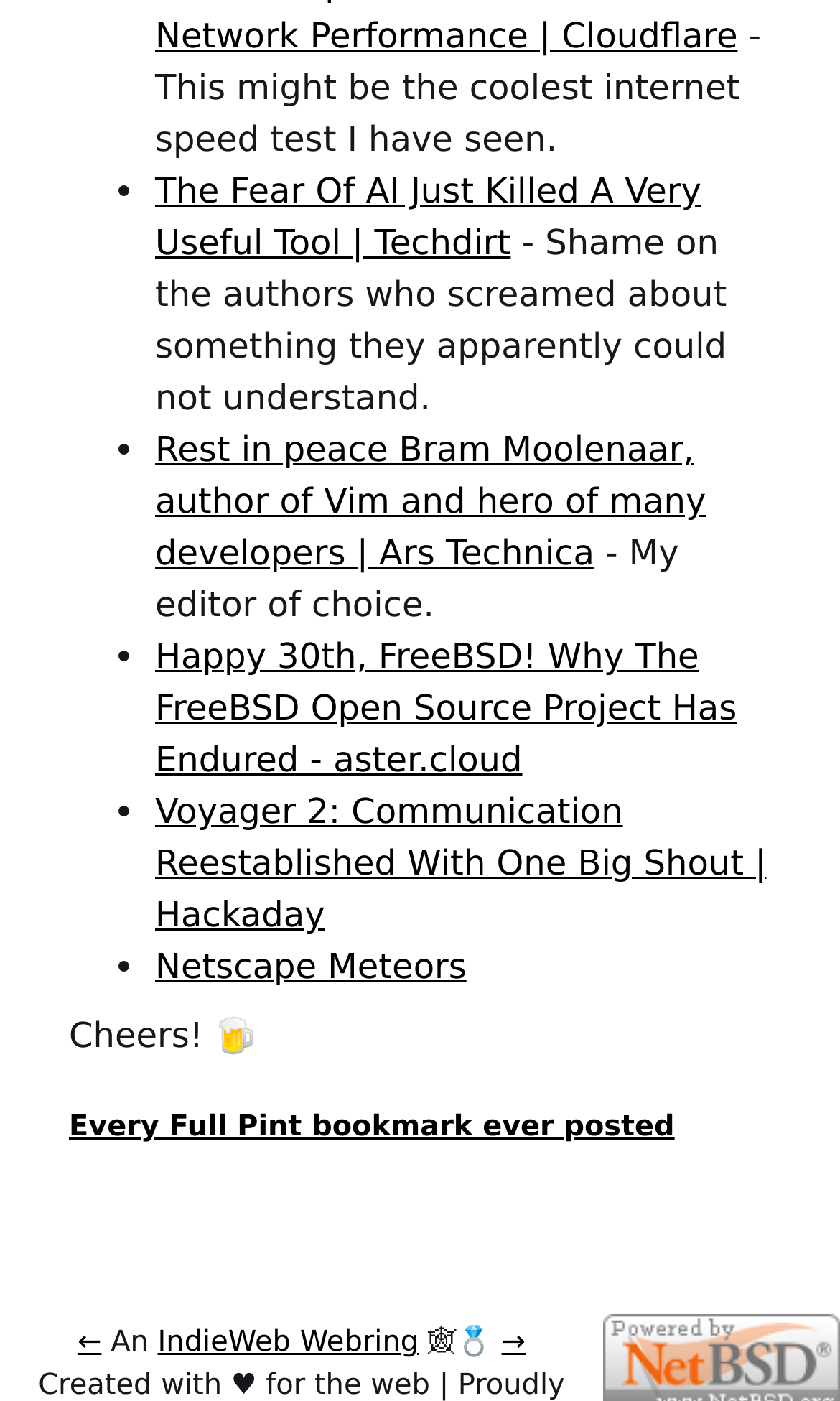What is the last link in the list?
Refer to the image and respond with a one-word or short-phrase answer.

Netscape Meteors